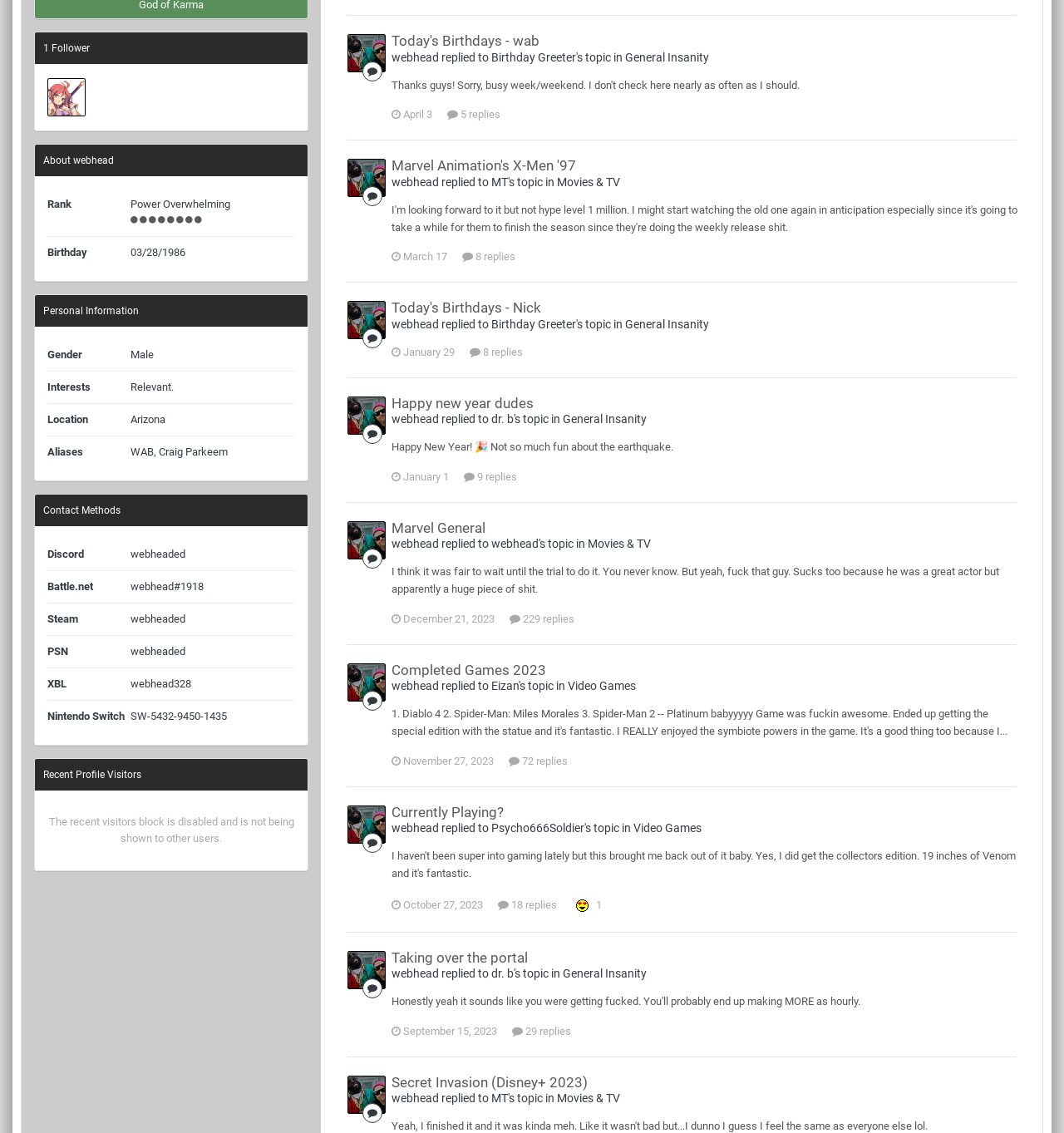Identify the bounding box for the UI element that is described as follows: "September 15, 2023".

[0.368, 0.905, 0.467, 0.916]